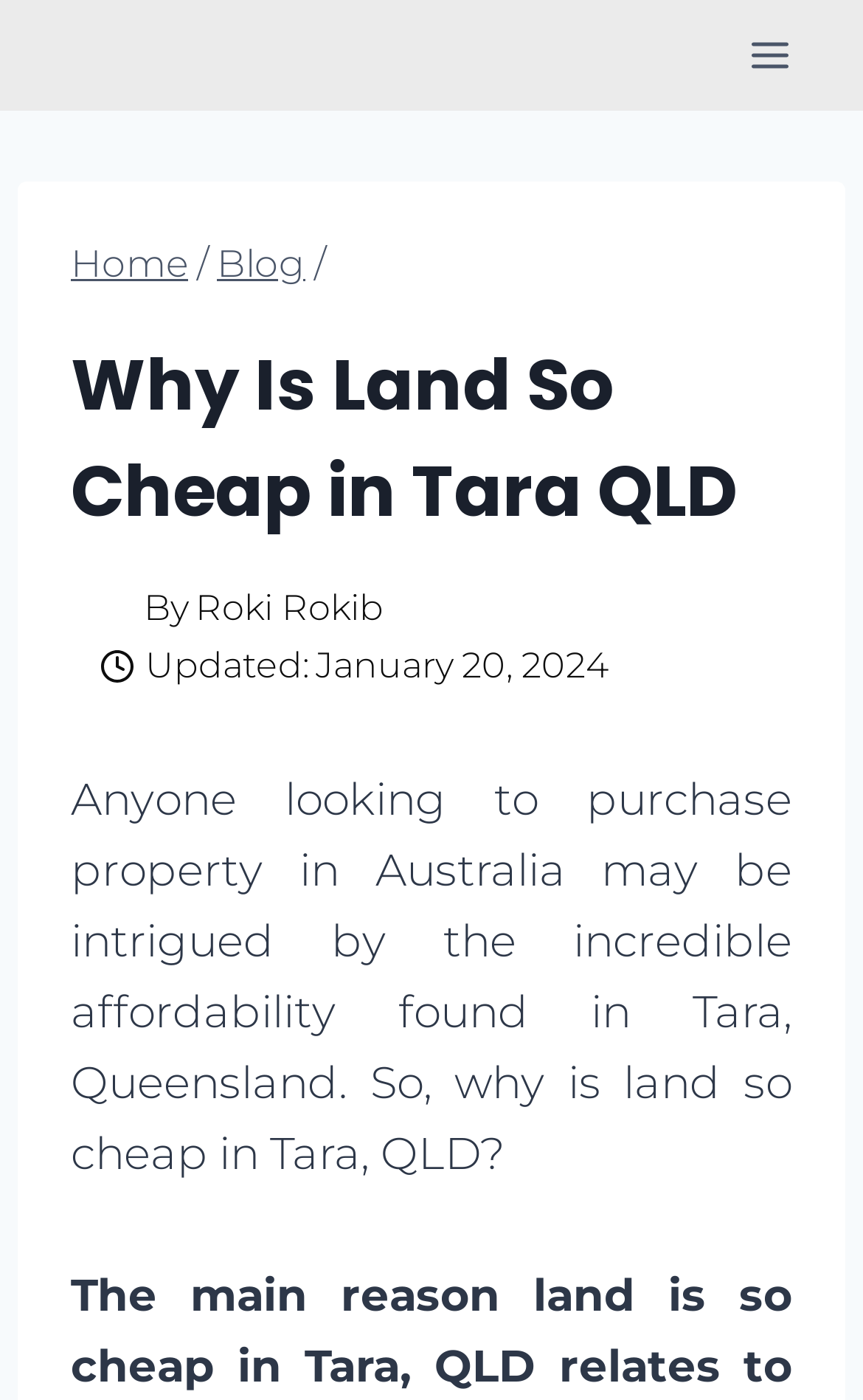Using the given description, provide the bounding box coordinates formatted as (top-left x, top-left y, bottom-right x, bottom-right y), with all values being floating point numbers between 0 and 1. Description: Blog

[0.251, 0.172, 0.354, 0.204]